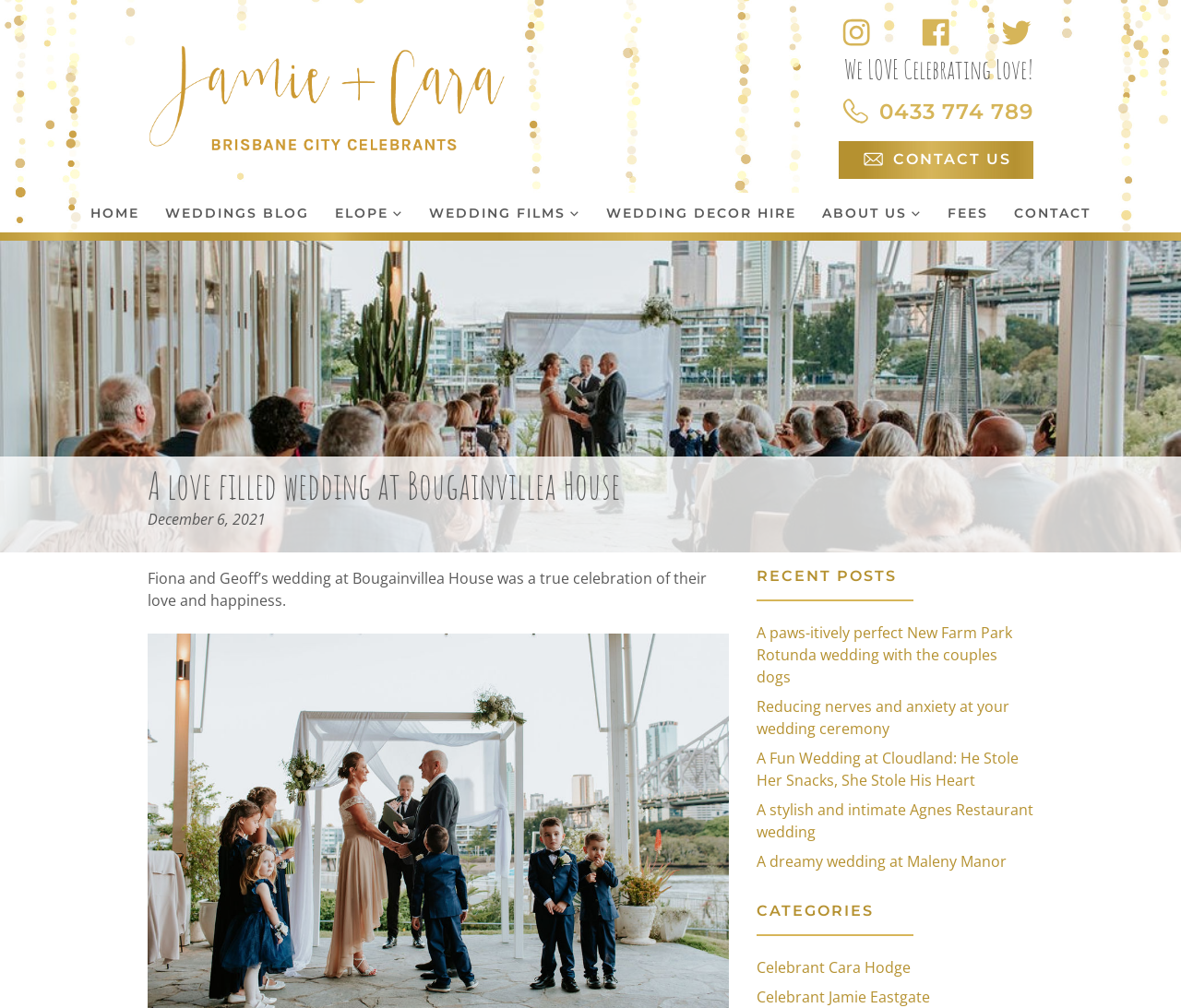What is the phone number to contact?
Can you give a detailed and elaborate answer to the question?

I found the answer by looking at the top section of the webpage, where it says 'We LOVE Celebrating Love!' and then I saw the link '0433 774 789' which is the phone number to contact.